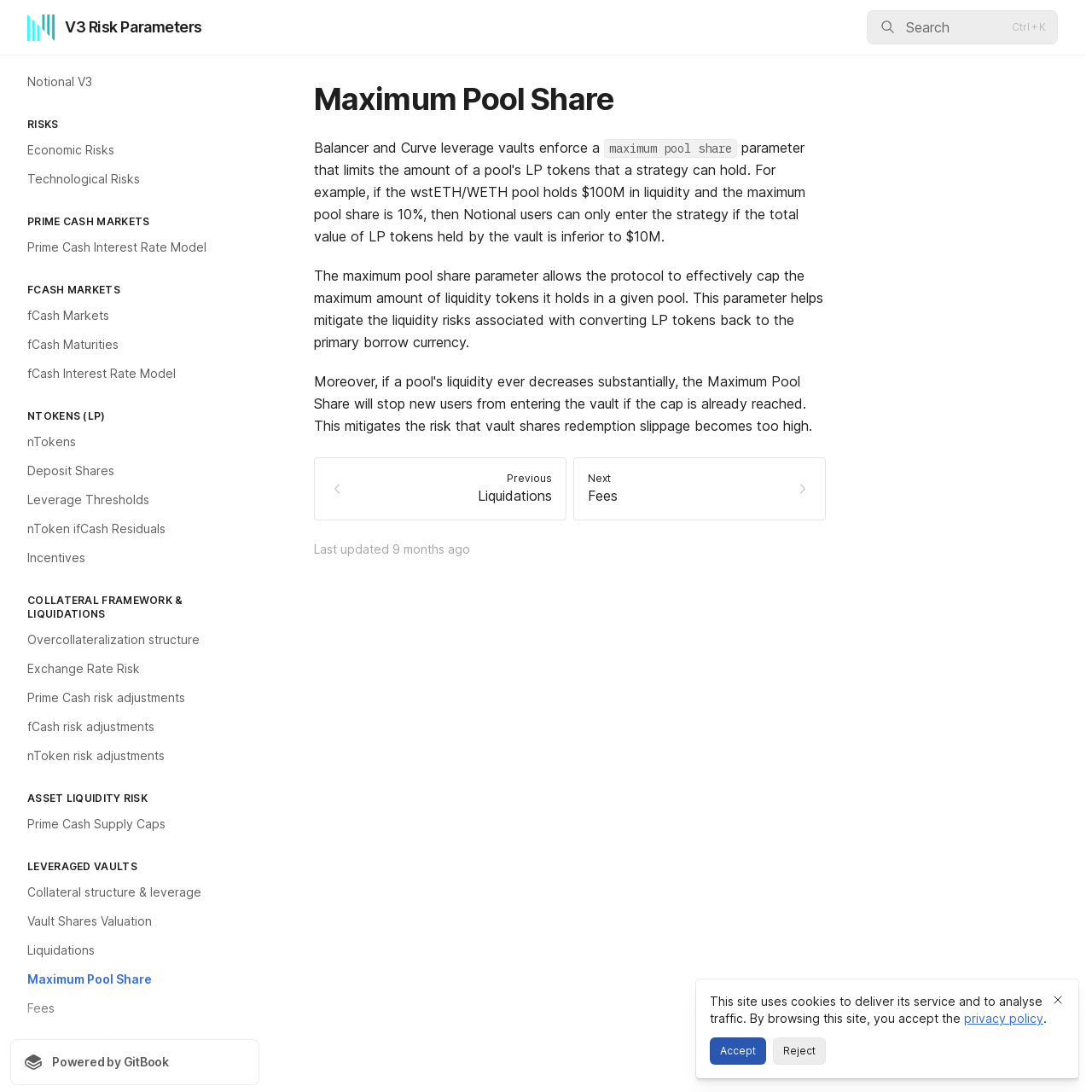Provide the bounding box coordinates of the area you need to click to execute the following instruction: "Click the Search button".

[0.794, 0.009, 0.969, 0.041]